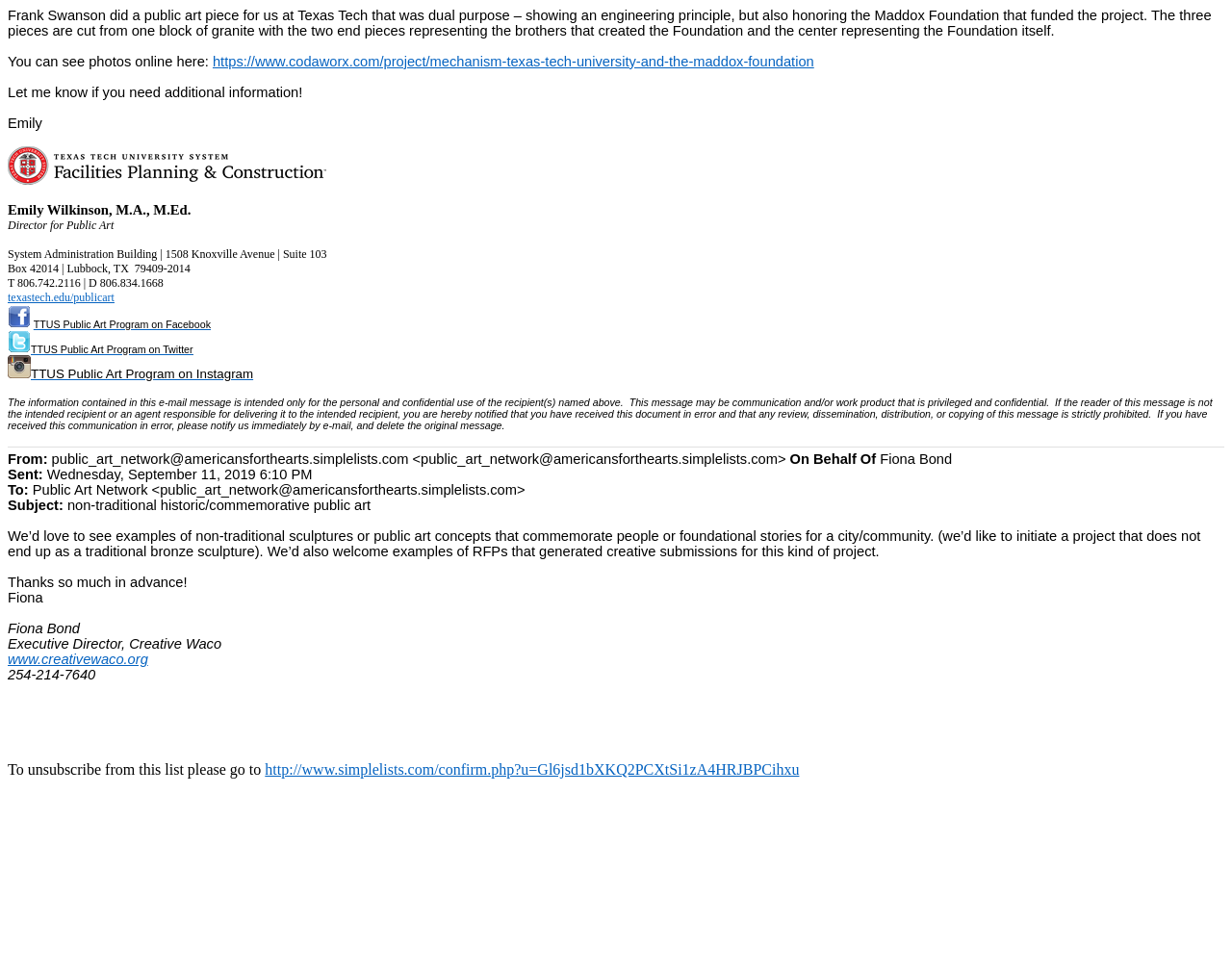Produce a meticulous description of the webpage.

This webpage appears to be an email conversation about public art, specifically discussing a project at Texas Tech University and the Maddox Foundation. At the top of the page, there is a brief description of a public art piece created by Frank Swanson, which is a dual-purpose engineering principle and tribute to the Maddox Foundation.

Below this description, there is a link to view photos of the project online. The email conversation begins with a message from Emily Wilkinson, Director for Public Art, who is sharing information about the project and providing her contact details.

On the left side of the page, there are social media links to the TTUS Public Art Program on Facebook, Twitter, and Instagram, each represented by an icon. 

The main content of the email conversation is a discussion about non-traditional historic/commemorative public art, with the sender, Fiona Bond, asking for examples of sculptures or public art concepts that commemorate people or foundational stories for a city/community. She also requests examples of RFPs that generated creative submissions for this kind of project.

The email includes the sender's contact information, including her title as Executive Director of Creative Waco, and a link to the organization's website. There is also an option to unsubscribe from the email list at the bottom of the page.